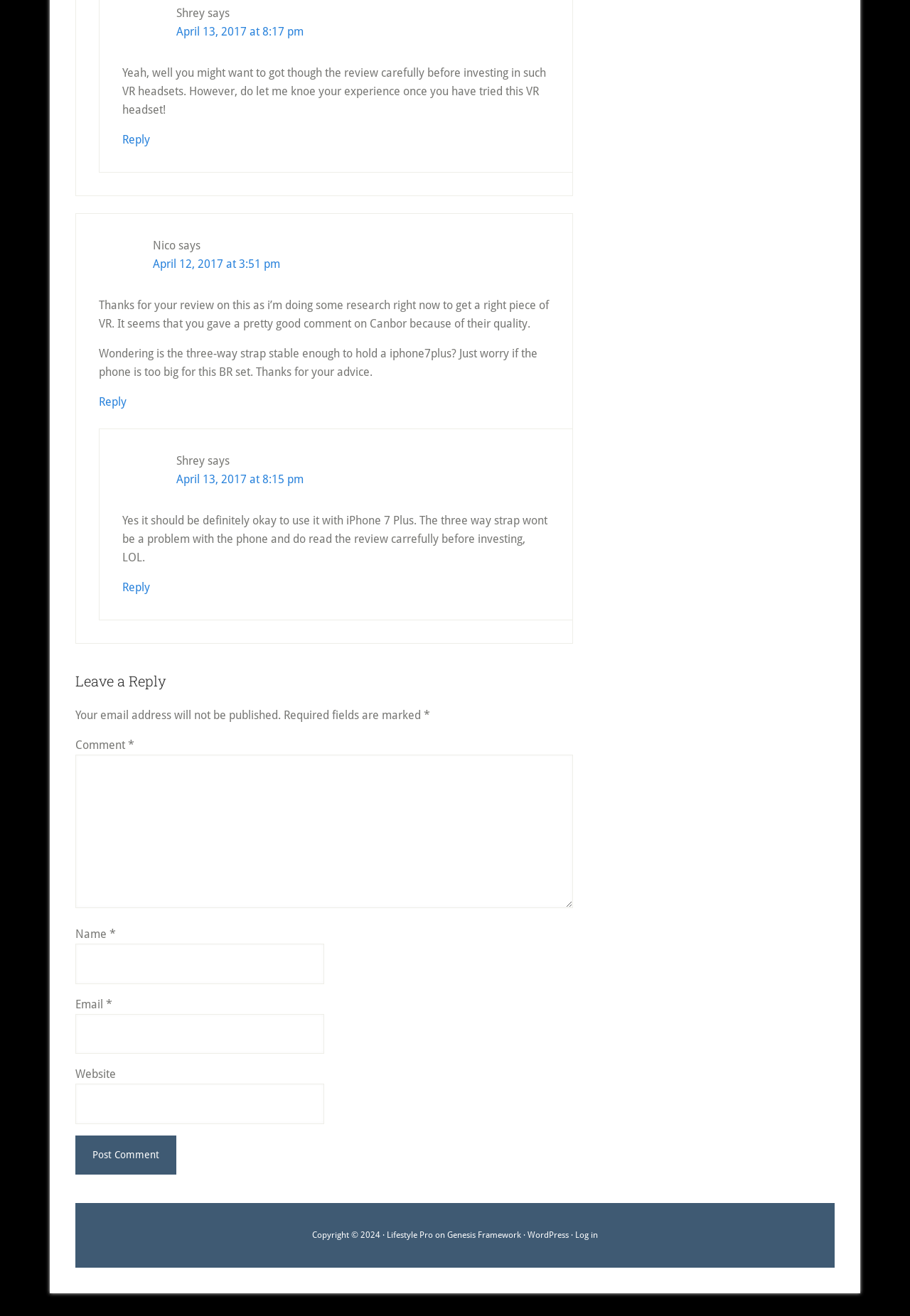What is the name of the person who made the first comment?
Look at the image and answer the question with a single word or phrase.

Shrey